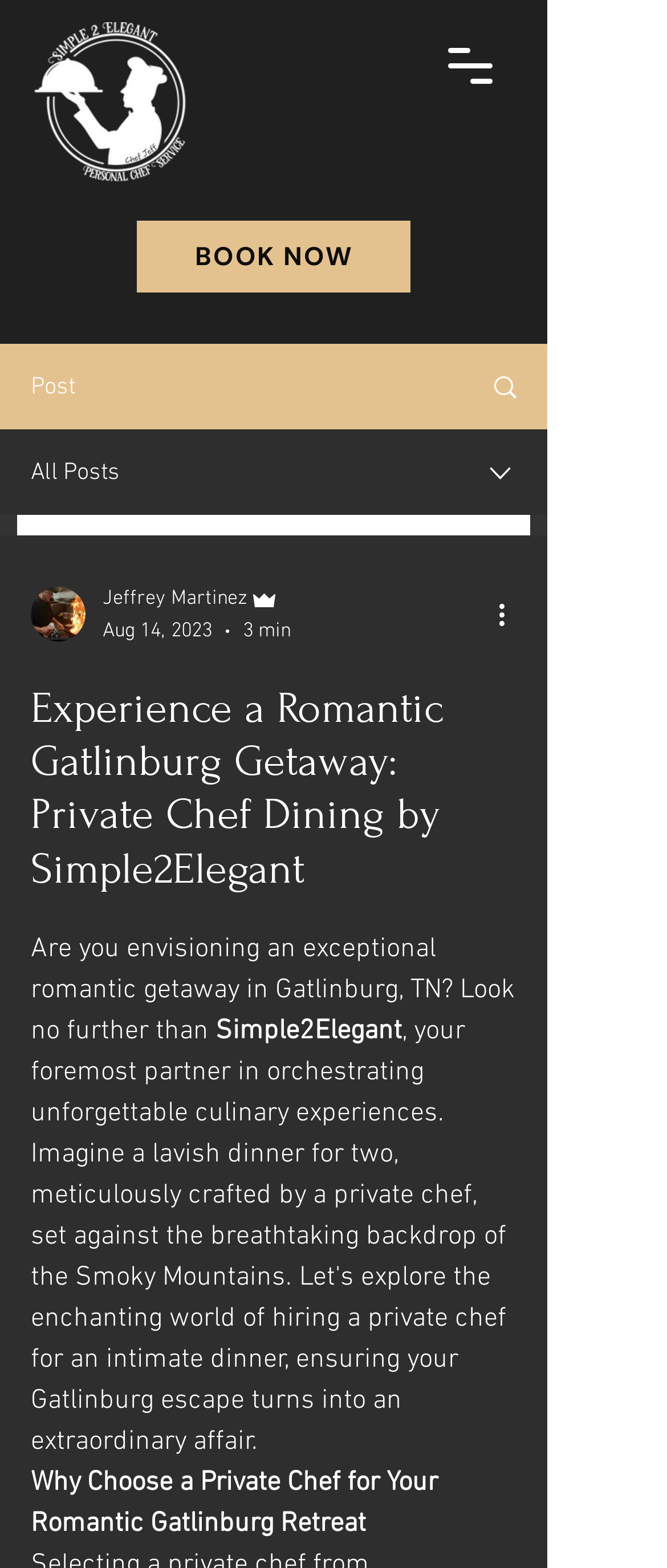Provide an in-depth description of the elements and layout of the webpage.

This webpage is about a romantic getaway experience in Gatlinburg, Tennessee, offered by Simple2Elegant. At the top left, there is a logo image of Simple2Elegant Private Chef - Chattanooga Tennessee. Below the logo, a prominent "BOOK NOW" link is centered, encouraging visitors to take action. 

To the right of the logo, a navigation menu button is located, which can be opened to reveal more options. This menu contains several items, including a "Post" link, an "All Posts" link, and a combobox with a dropdown menu. The combobox has a profile picture of the writer, Jeffrey Martinez, and displays his role as Admin, along with the post date and time.

Below the navigation menu, a heading with the title "Experience a Romantic Gatlinburg Getaway: Private Chef Dining by Simple2Elegant" is displayed. This is followed by a paragraph of text that describes the romantic getaway experience, emphasizing the exceptional nature of the retreat. 

Further down, another heading "Why Choose a Private Chef for Your Romantic Gatlinburg Retreat" is presented, which likely introduces the benefits of having a private chef during the getaway. There are a few more buttons and images scattered throughout the page, including a "More actions" button, but they do not seem to be the main focus of the page. Overall, the webpage is promoting a romantic getaway experience in Gatlinburg, Tennessee, with a focus on private chef dining.